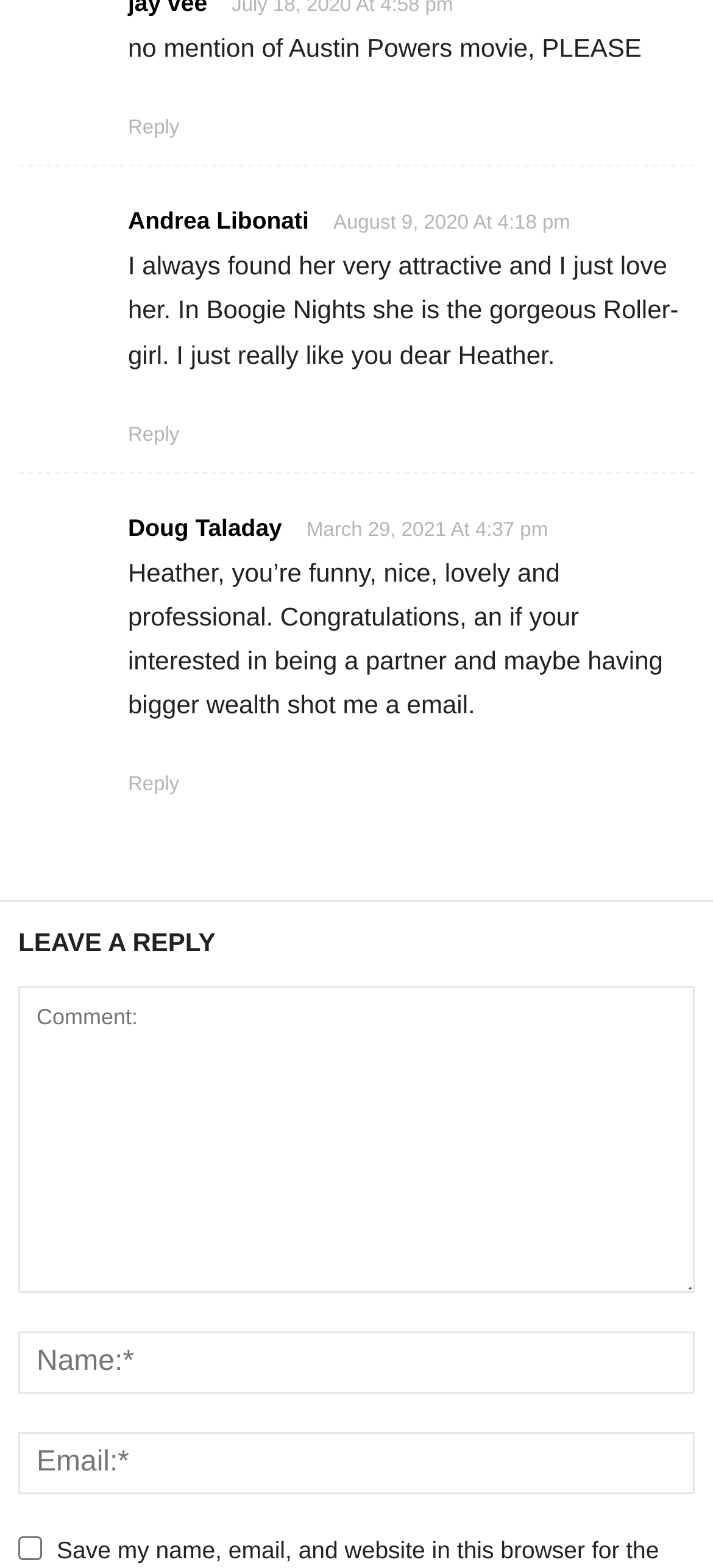From the webpage screenshot, identify the region described by Reply. Provide the bounding box coordinates as (top-left x, top-left y, bottom-right x, bottom-right y), with each value being a floating point number between 0 and 1.

[0.179, 0.493, 0.252, 0.507]